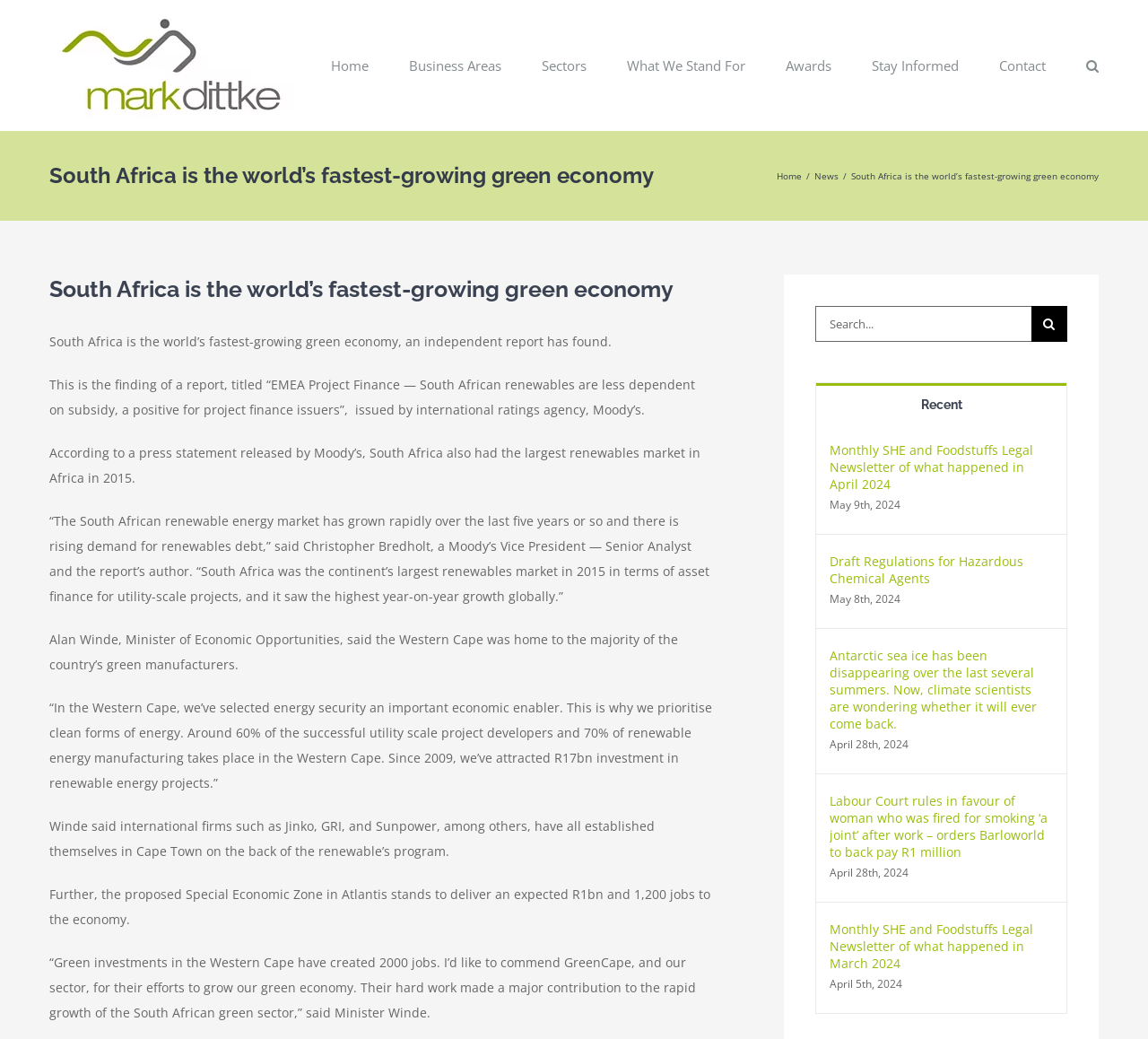Identify the coordinates of the bounding box for the element described below: "GeneratePress". Return the coordinates as four float numbers between 0 and 1: [left, top, right, bottom].

None